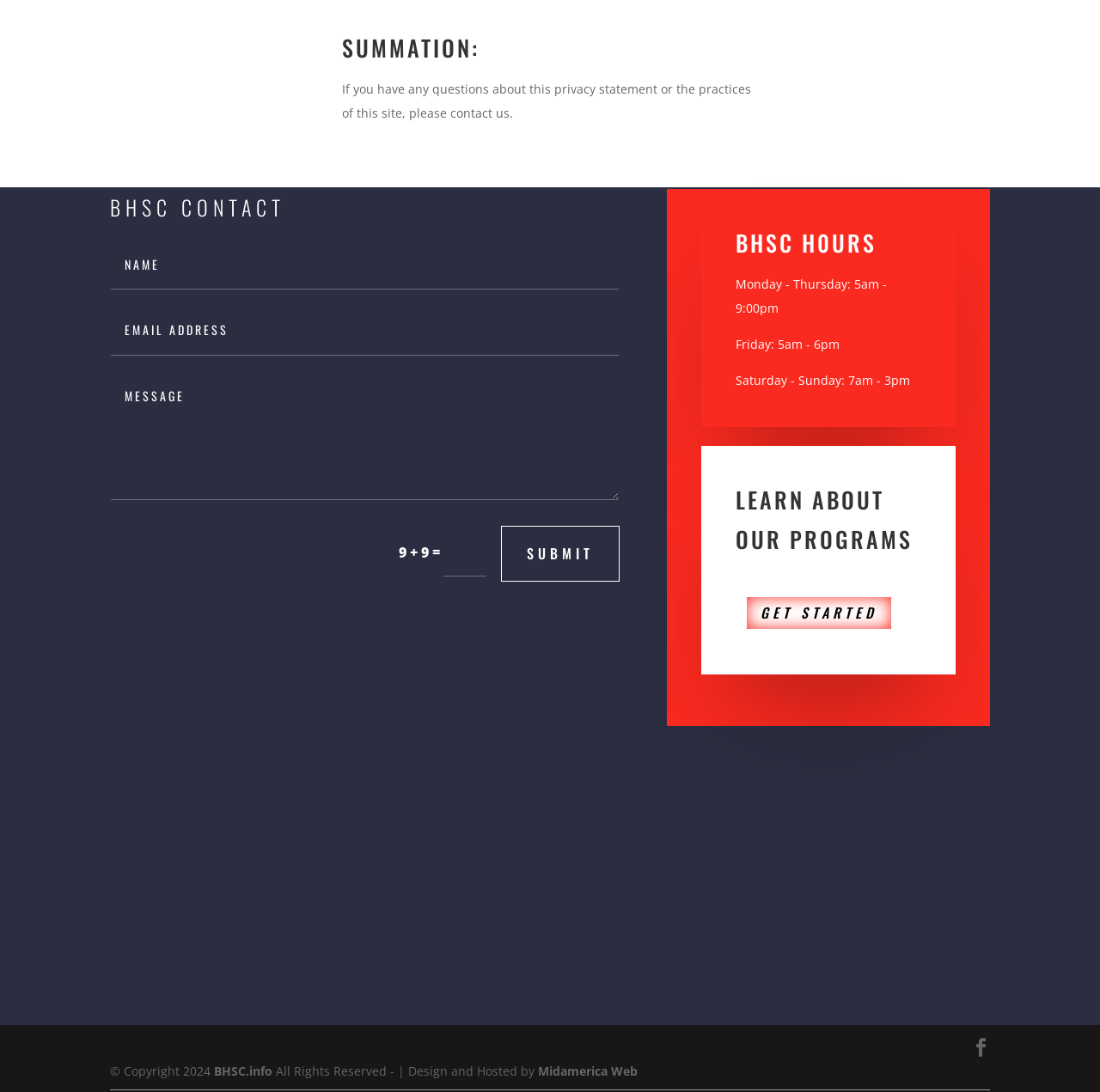Pinpoint the bounding box coordinates of the element that must be clicked to accomplish the following instruction: "enter contact information". The coordinates should be in the format of four float numbers between 0 and 1, i.e., [left, top, right, bottom].

[0.1, 0.219, 0.562, 0.265]